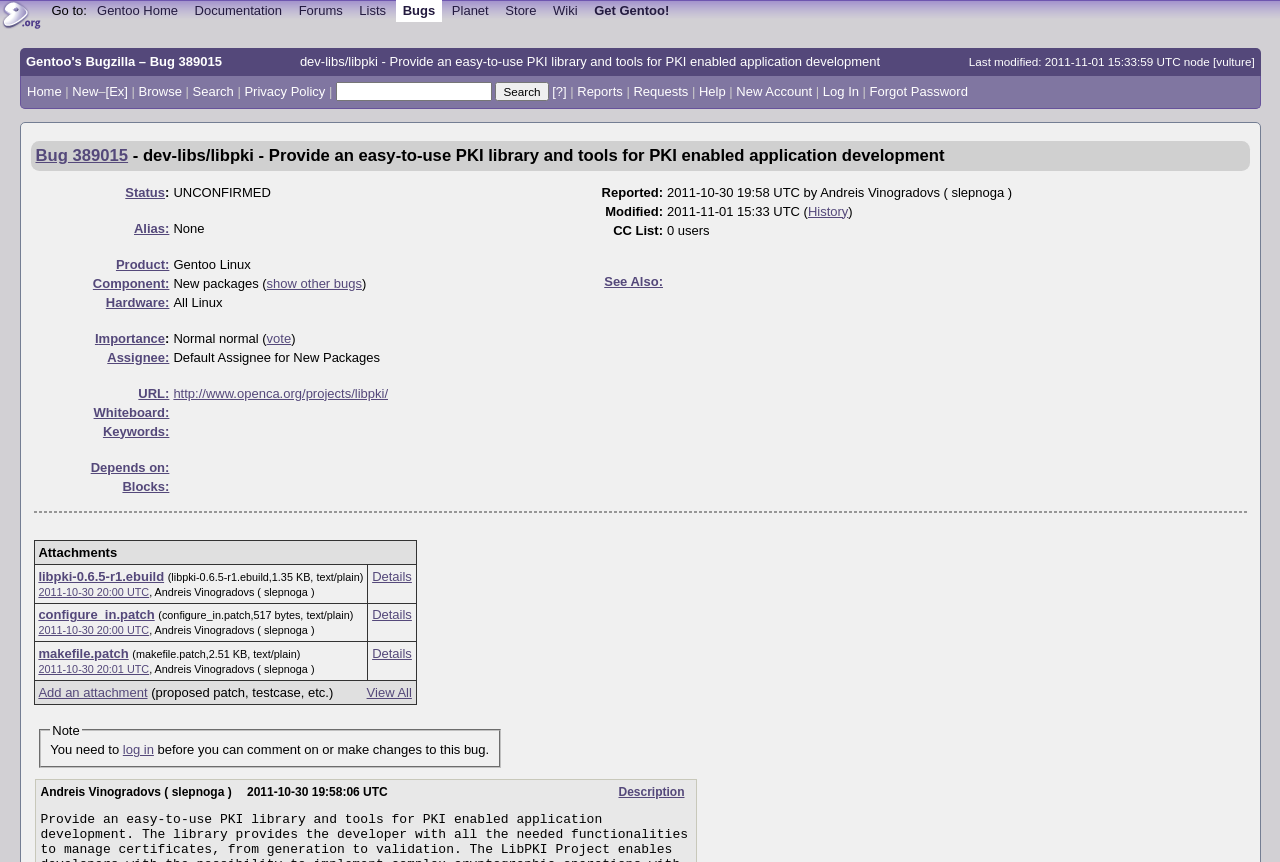Please identify the bounding box coordinates of the region to click in order to complete the given instruction: "Go to the Bug 389015 page". The coordinates should be four float numbers between 0 and 1, i.e., [left, top, right, bottom].

[0.028, 0.169, 0.1, 0.191]